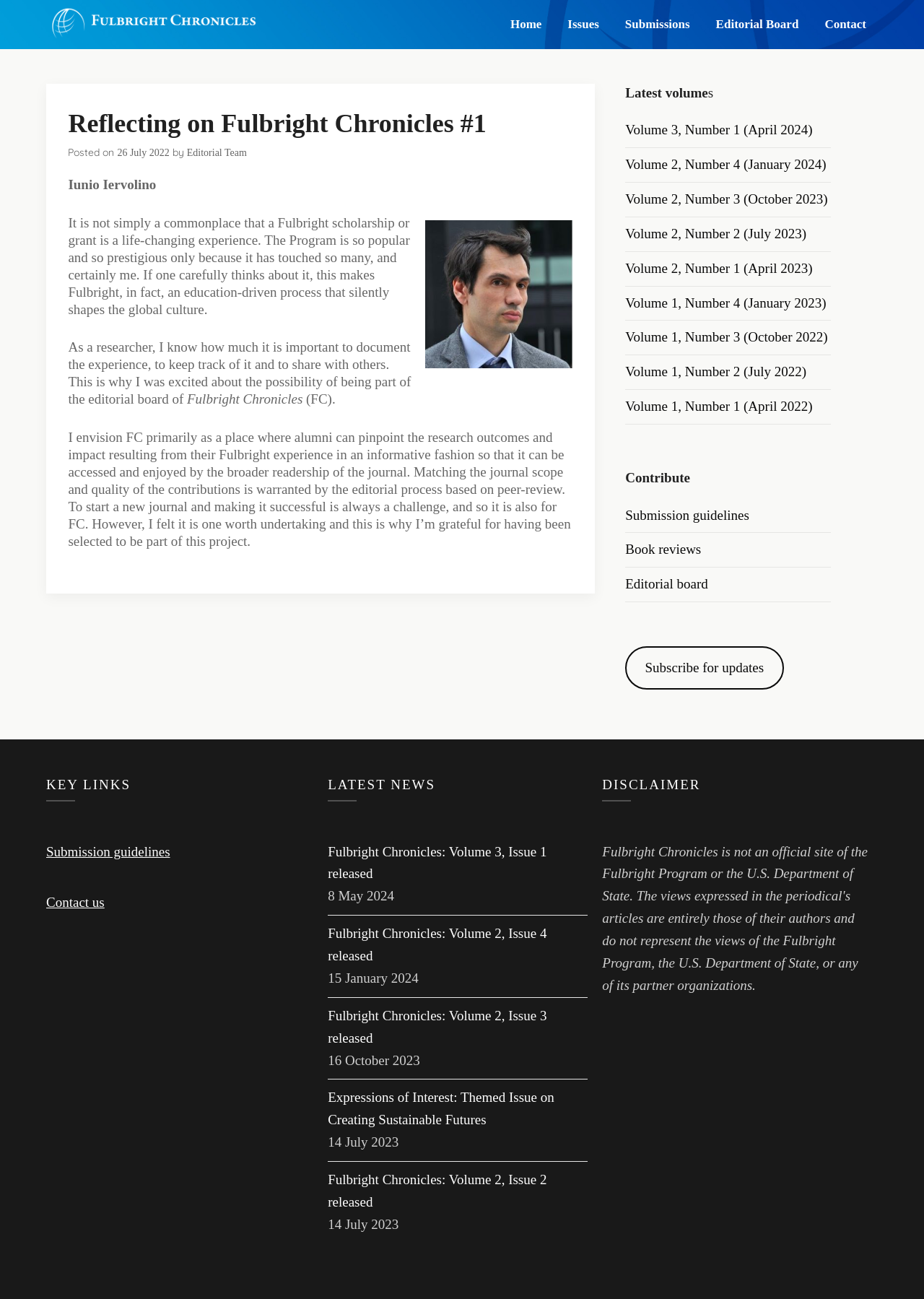Bounding box coordinates should be in the format (top-left x, top-left y, bottom-right x, bottom-right y) and all values should be floating point numbers between 0 and 1. Determine the bounding box coordinate for the UI element described as: Home

[0.54, 0.0, 0.599, 0.038]